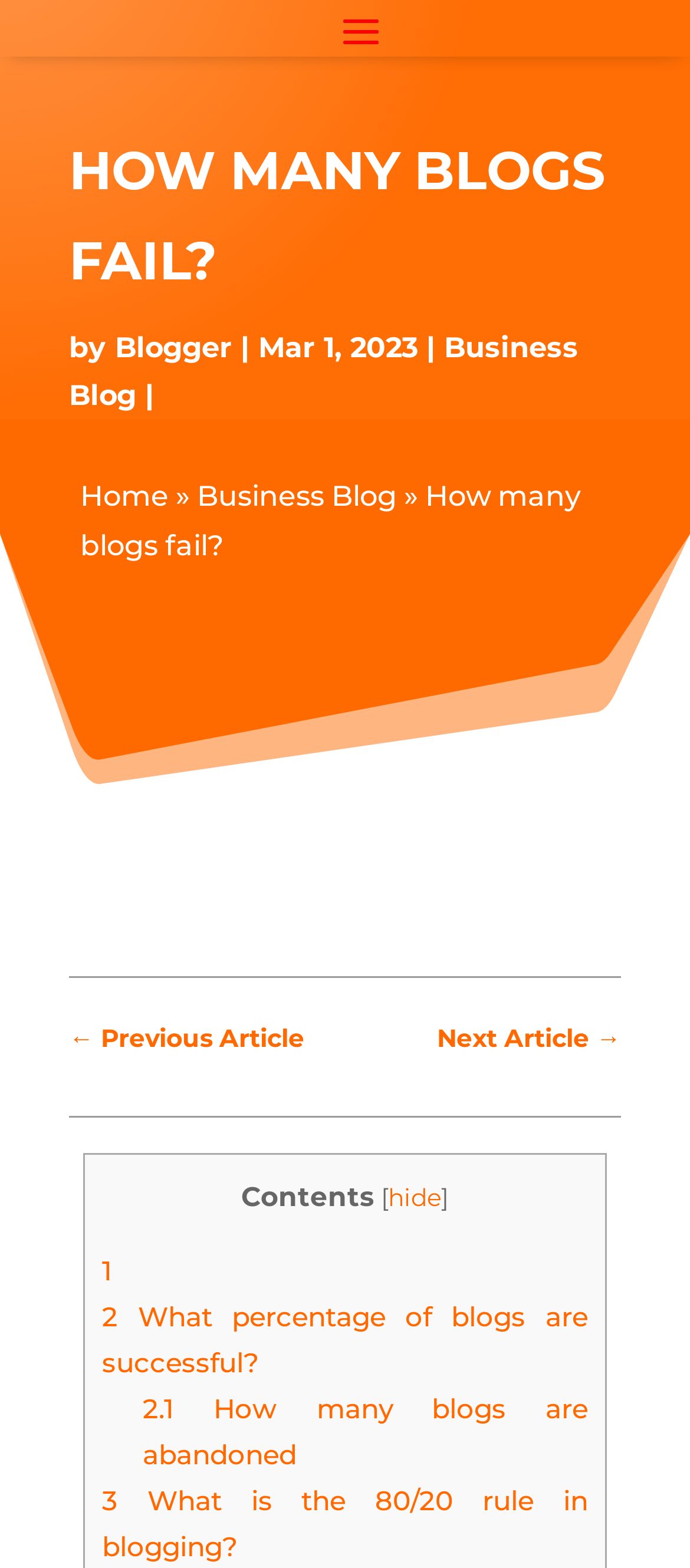Identify the bounding box coordinates of the section that should be clicked to achieve the task described: "Click on '2 What percentage of blogs are successful?'".

[0.148, 0.829, 0.852, 0.88]